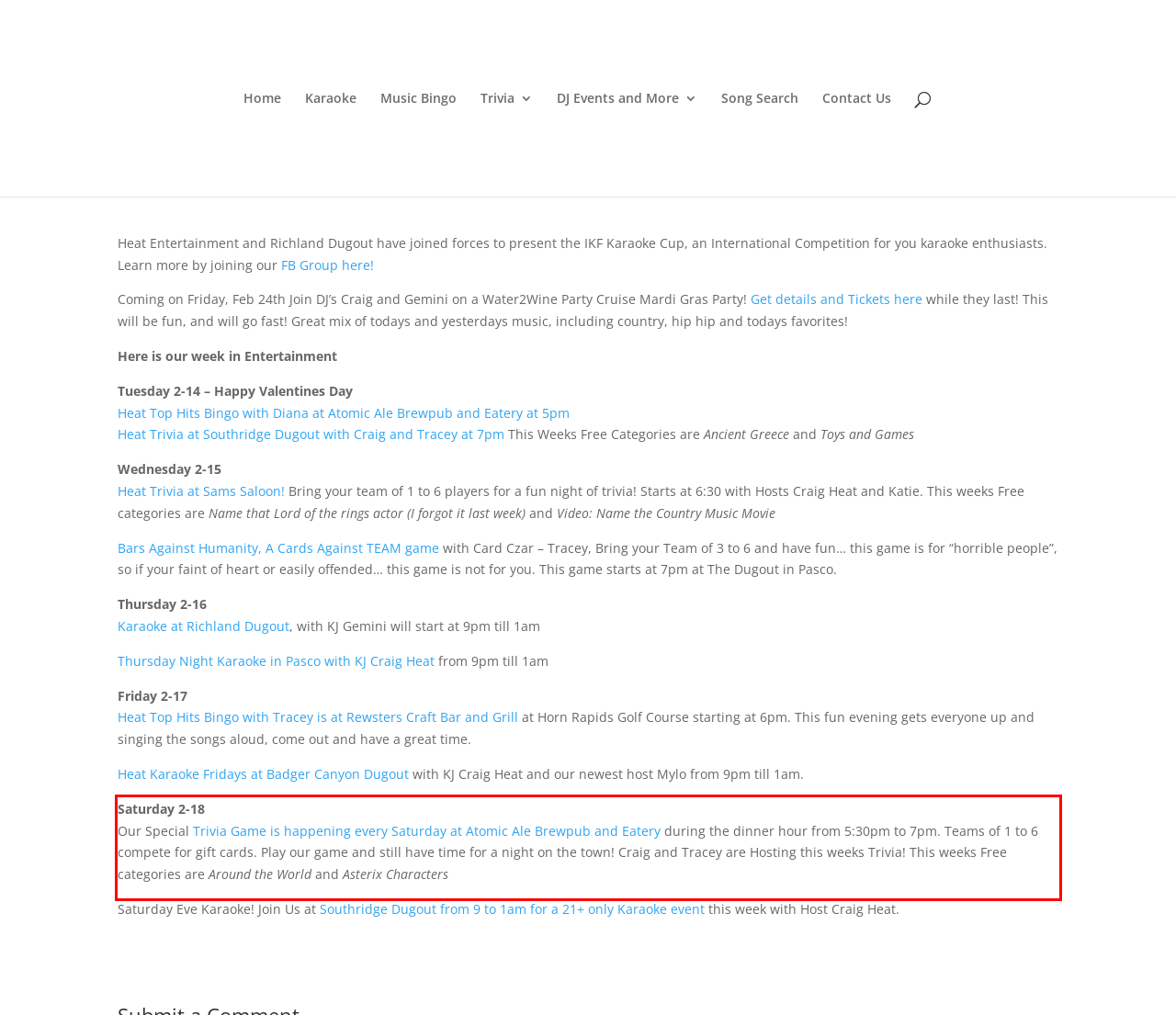From the provided screenshot, extract the text content that is enclosed within the red bounding box.

Saturday 2-18 Our Special Trivia Game is happening every Saturday at Atomic Ale Brewpub and Eatery during the dinner hour from 5:30pm to 7pm. Teams of 1 to 6 compete for gift cards. Play our game and still have time for a night on the town! Craig and Tracey are Hosting this weeks Trivia! This weeks Free categories are Around the World and Asterix Characters